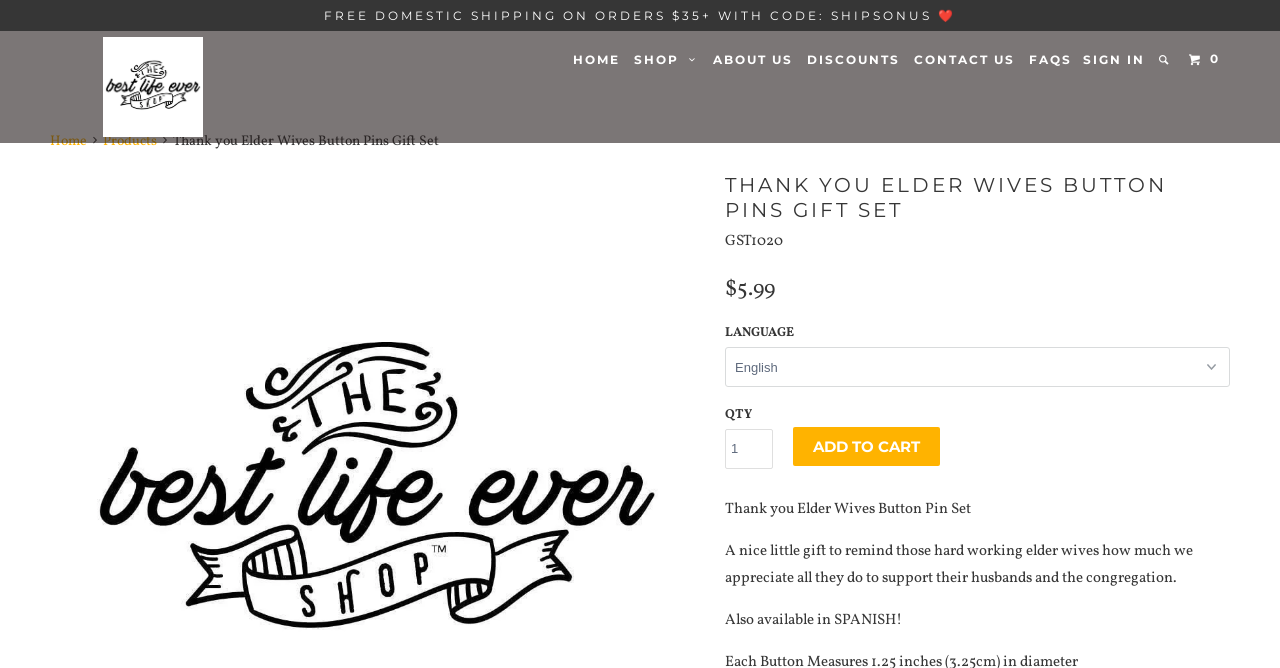Kindly determine the bounding box coordinates for the clickable area to achieve the given instruction: "Go to the 'HOME' page".

[0.445, 0.066, 0.488, 0.114]